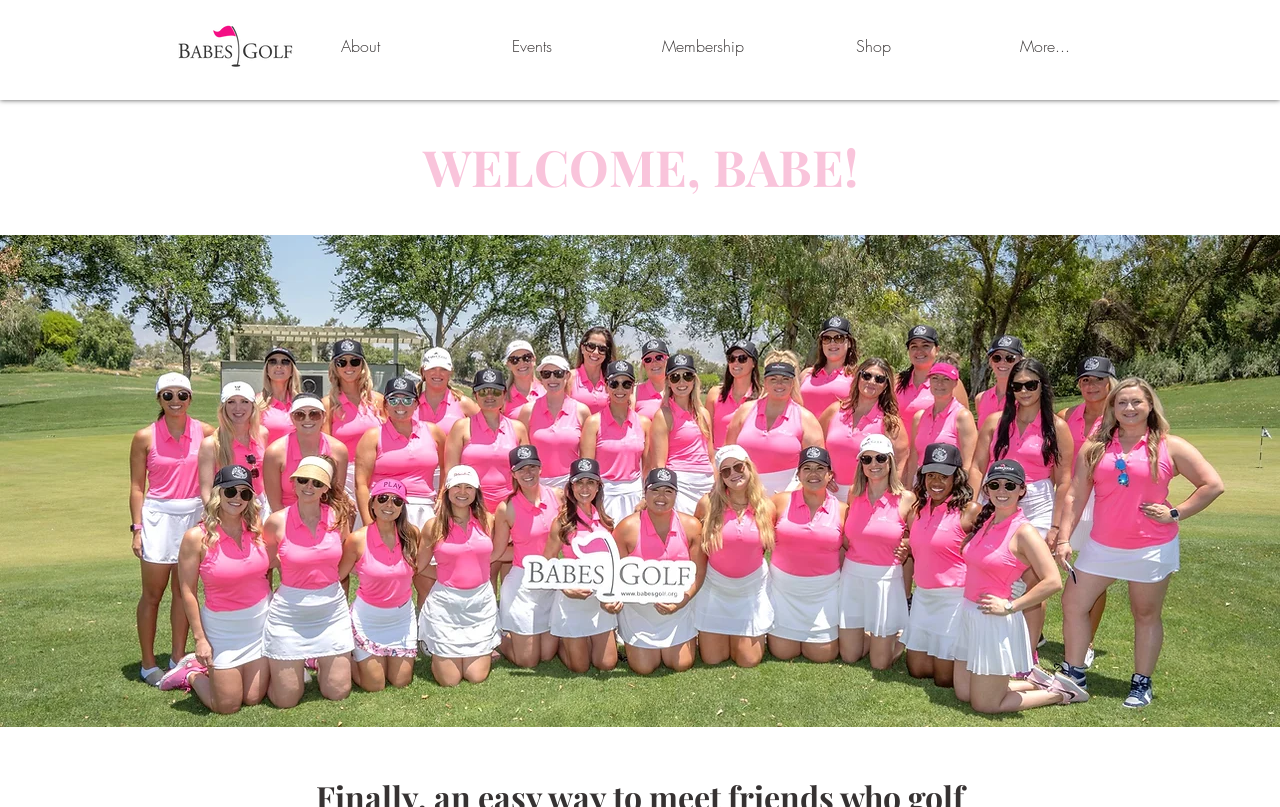Please answer the following question as detailed as possible based on the image: 
How many navigation links are there?

I counted the number of links under the 'Site' navigation element, which are 'About', 'Events', 'Membership', 'Shop', and 'More...'. Therefore, there are 5 navigation links.